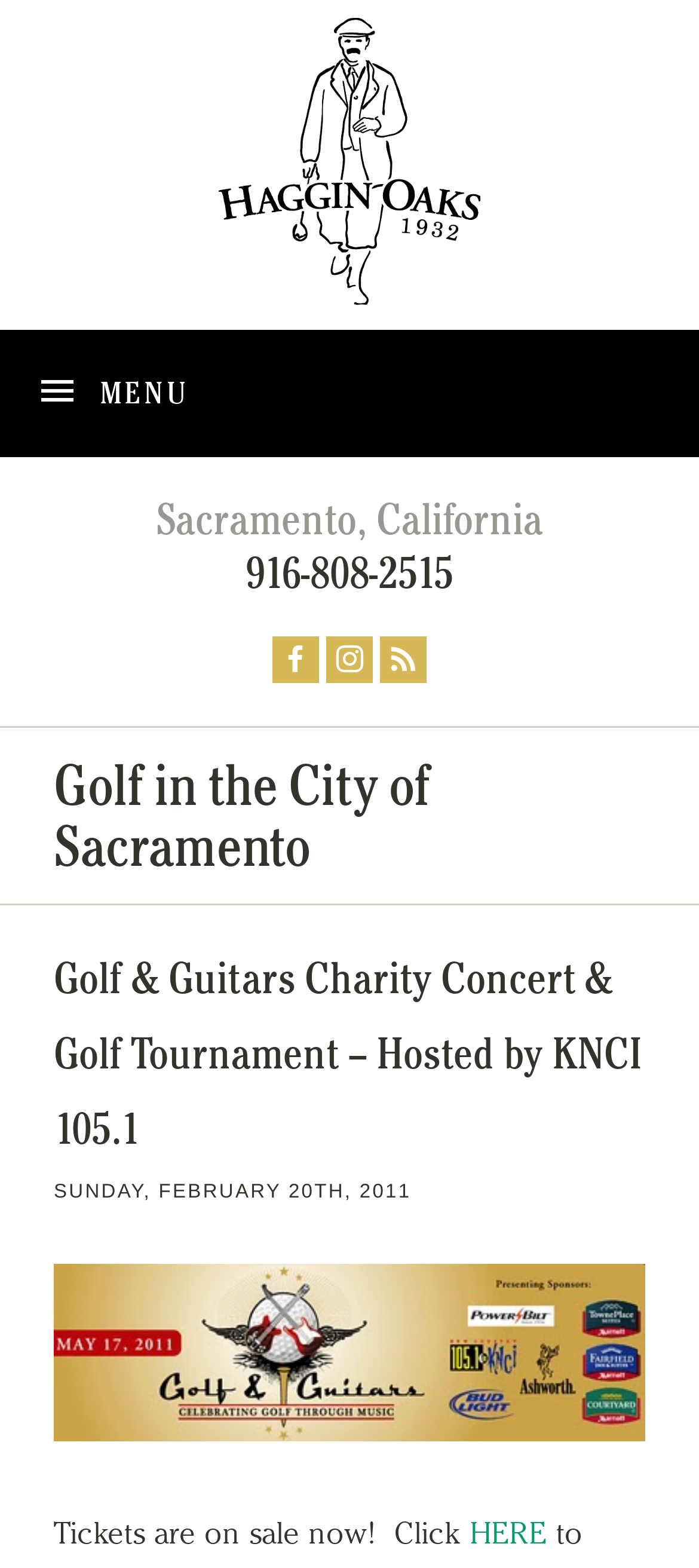Given the webpage screenshot and the description, determine the bounding box coordinates (top-left x, top-left y, bottom-right x, bottom-right y) that define the location of the UI element matching this description: alt="Haggin Oaks"

[0.313, 0.185, 0.687, 0.198]